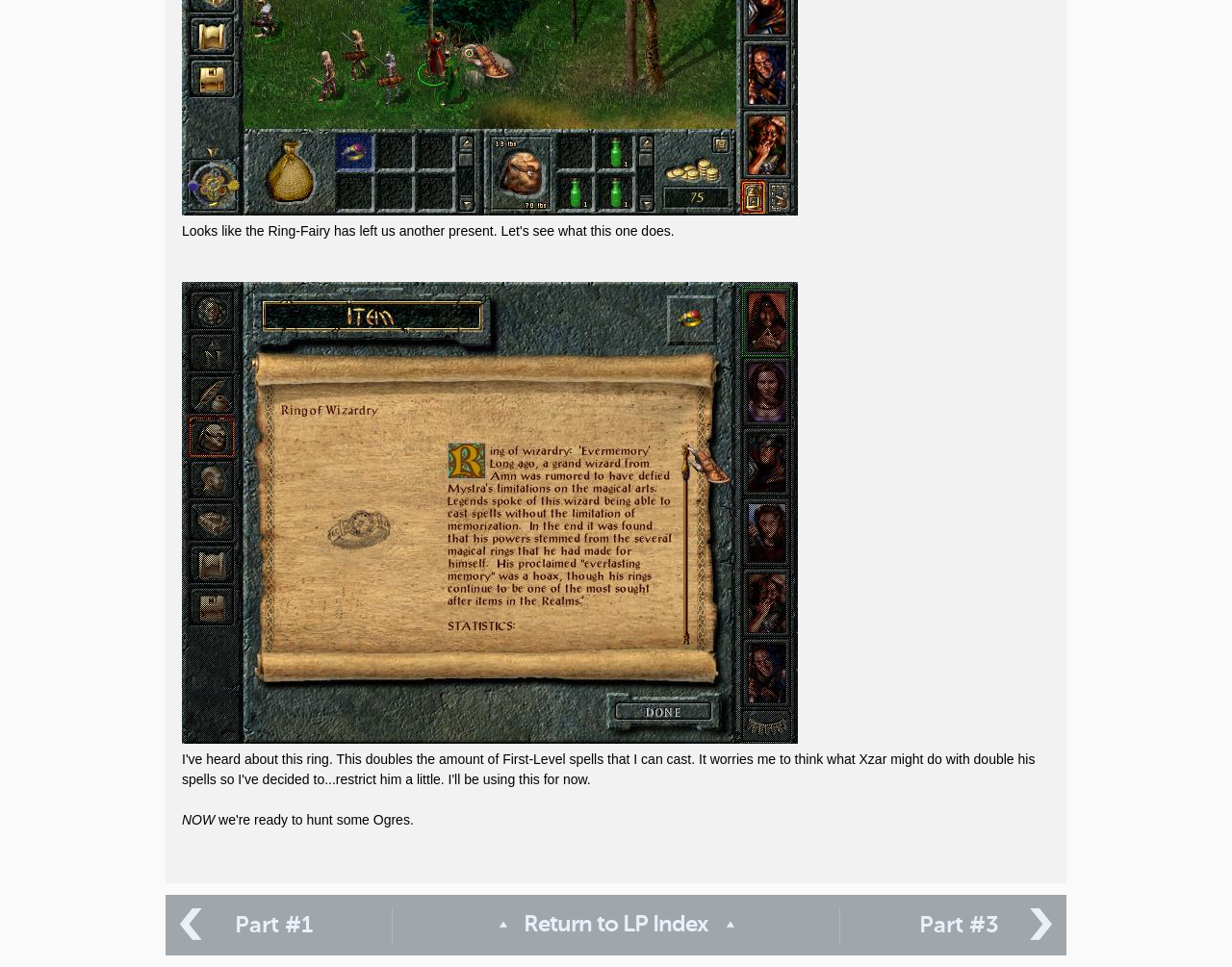Provide the bounding box coordinates for the specified HTML element described in this description: "Return to LP Index". The coordinates should be four float numbers ranging from 0 to 1, in the format [left, top, right, bottom].

[0.318, 0.937, 0.682, 0.976]